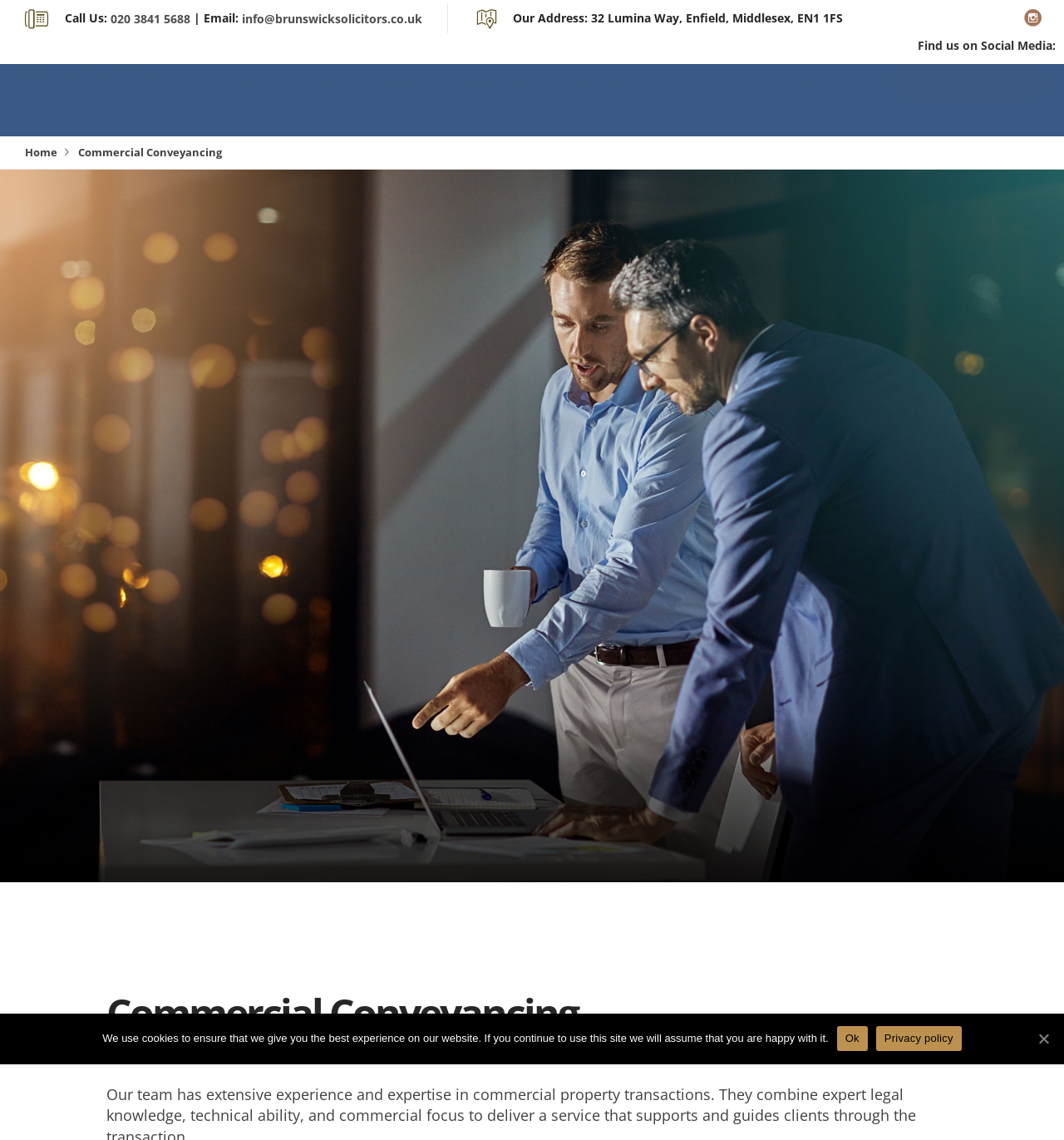Specify the bounding box coordinates of the region I need to click to perform the following instruction: "Learn about practice areas". The coordinates must be four float numbers in the range of 0 to 1, i.e., [left, top, right, bottom].

[0.3, 0.066, 0.399, 0.108]